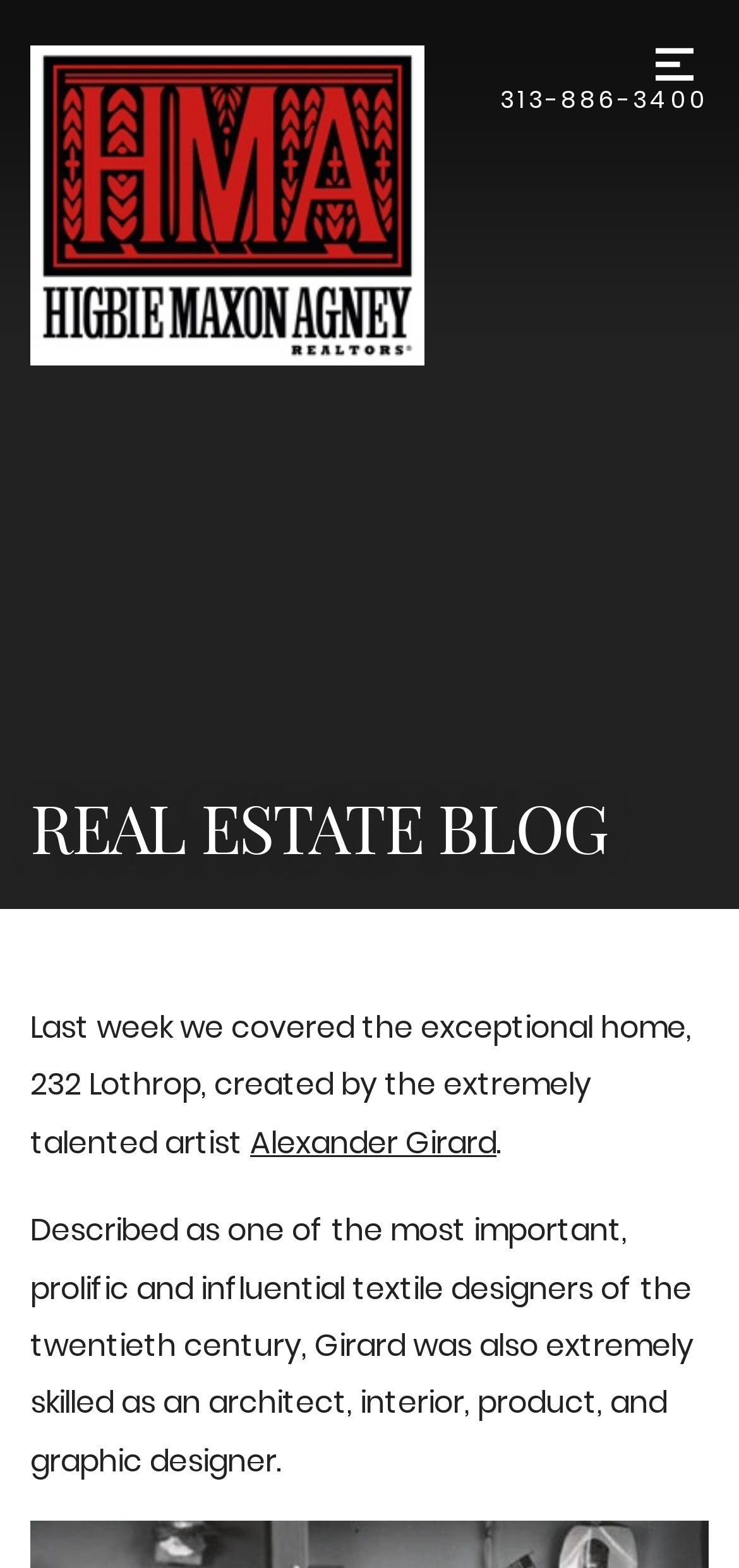What is the phone number on the webpage?
Provide a short answer using one word or a brief phrase based on the image.

313-886-3400